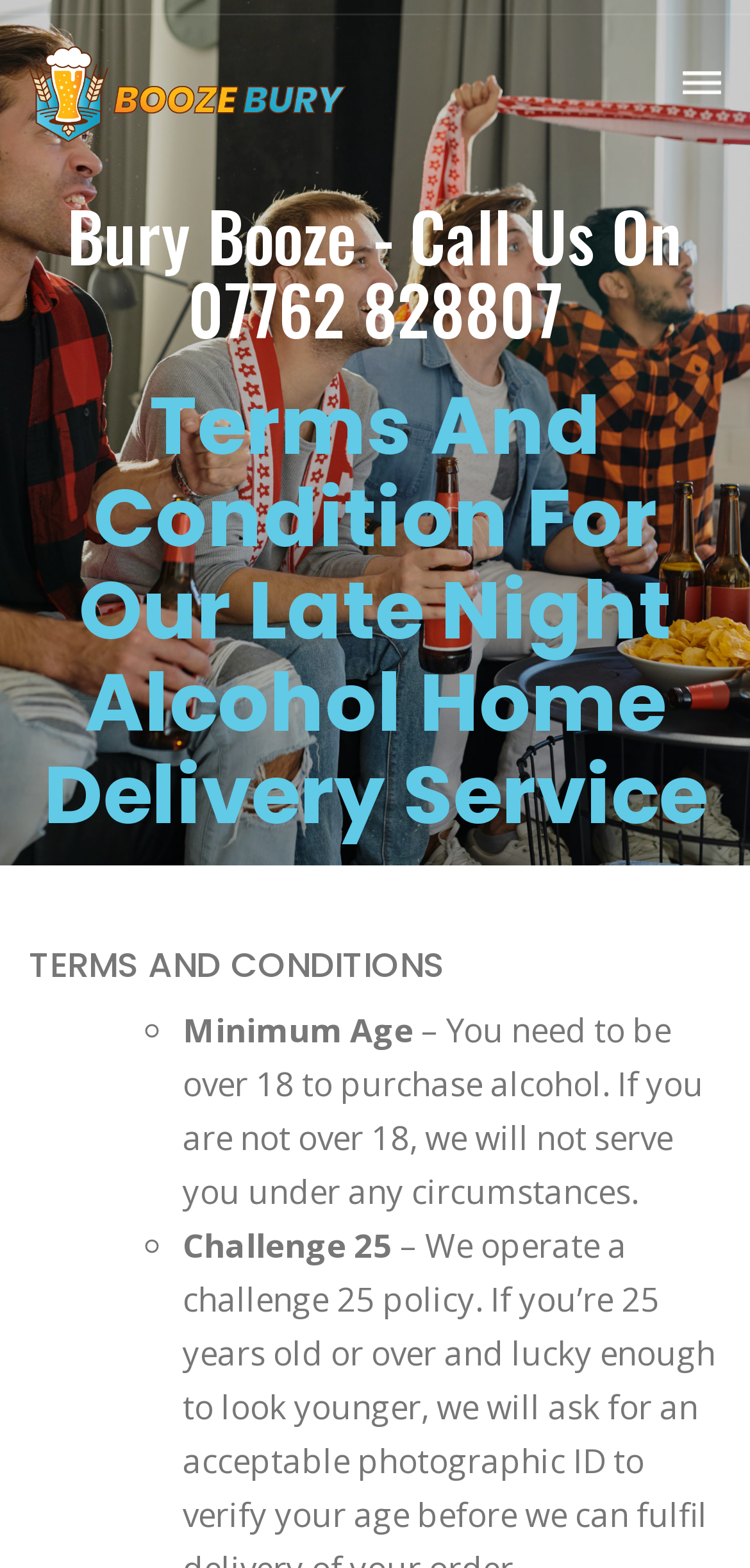Using the image as a reference, answer the following question in as much detail as possible:
What is the main topic of the webpage?

I found this answer by looking at the headings and content of the webpage, which suggests that the main topic is the terms and conditions of the Booze Bury service.